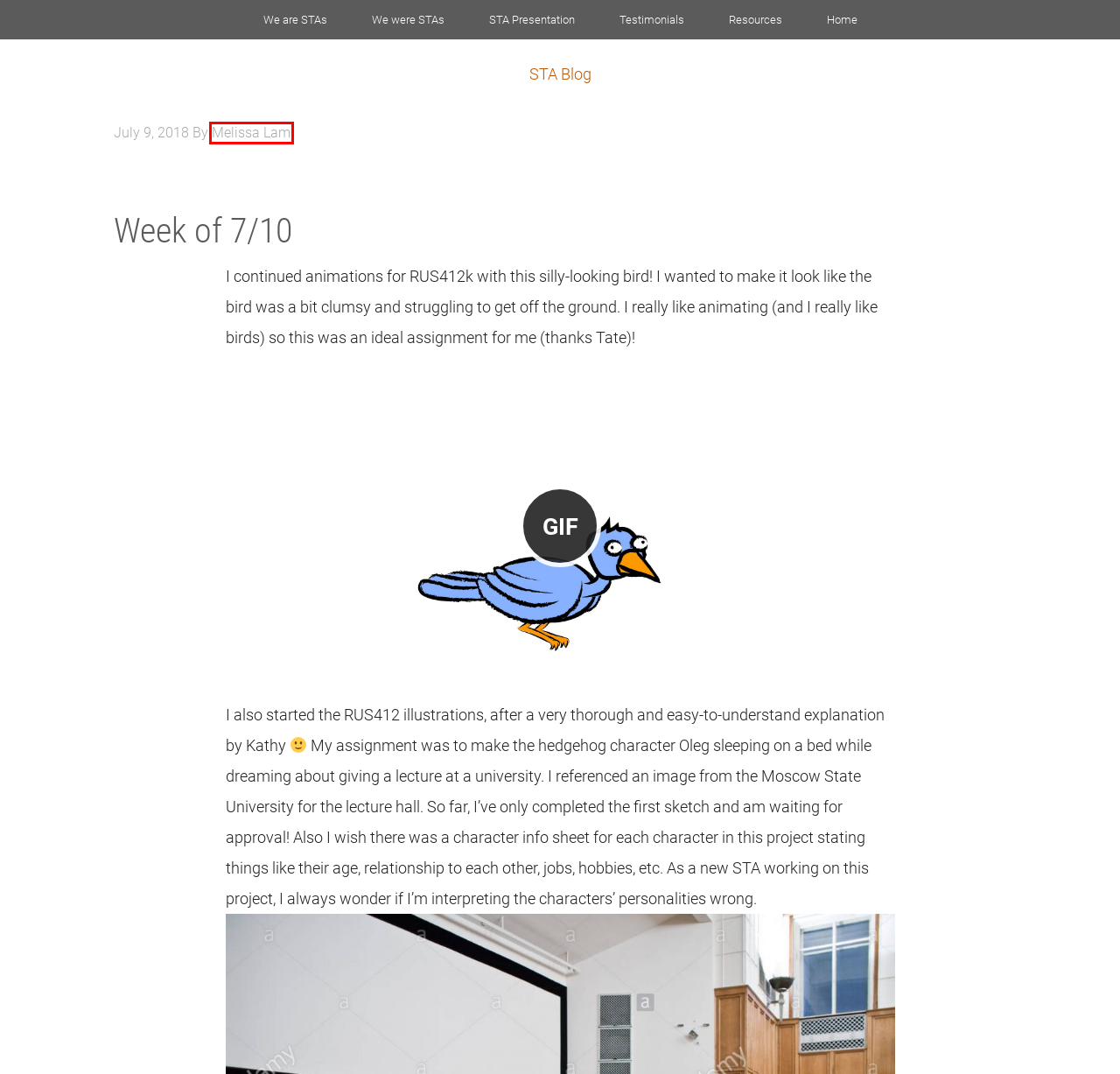Examine the screenshot of the webpage, which has a red bounding box around a UI element. Select the webpage description that best fits the new webpage after the element inside the red bounding box is clicked. Here are the choices:
A. STA Presentation 2017
B. Leilani Cabello
C. Resources
D. STA Blog
E. Melissa Lam
F. Thang Truong
G. Testimonials
H. We were STAs

E